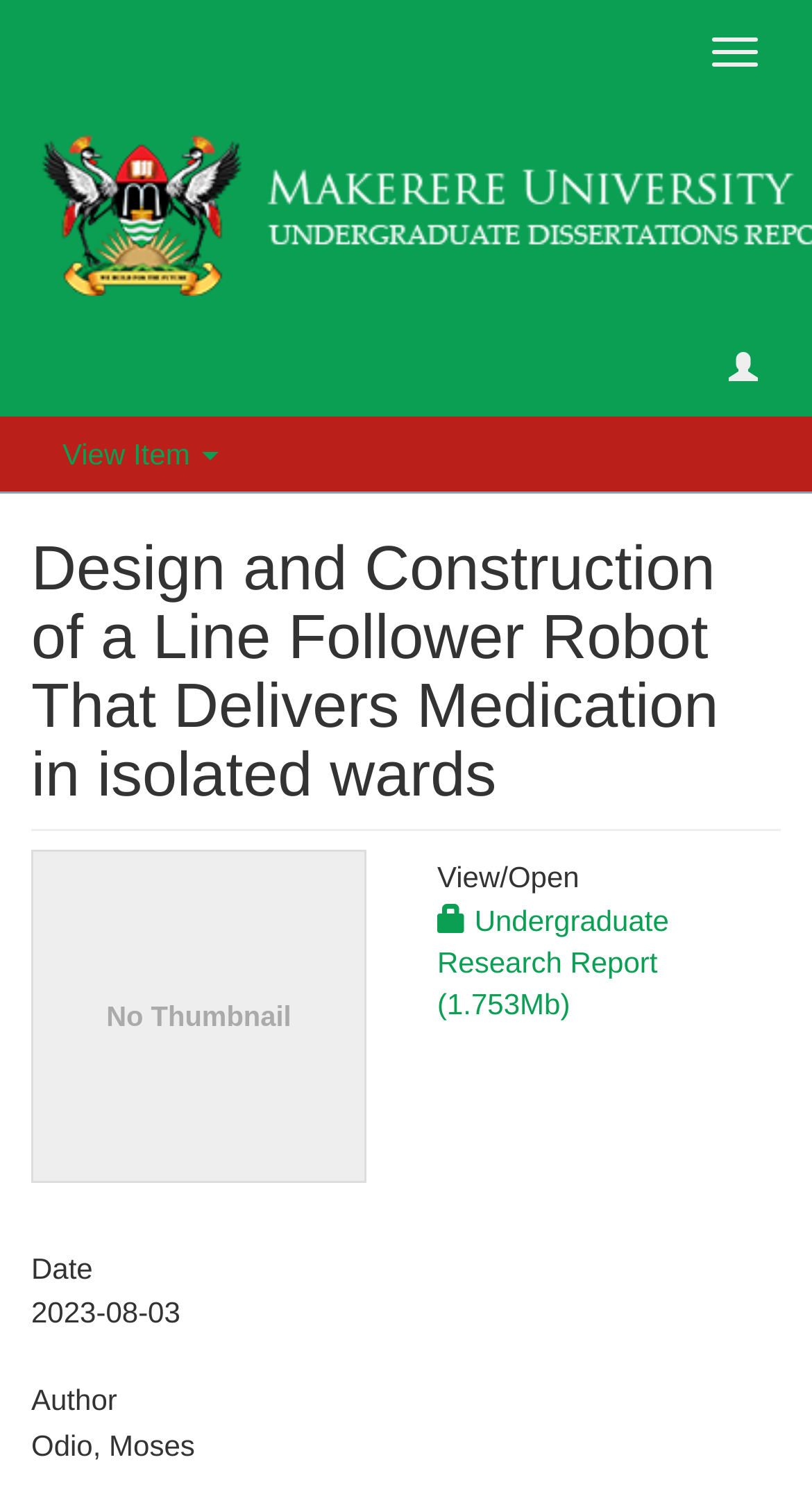Using the given description, provide the bounding box coordinates formatted as (top-left x, top-left y, bottom-right x, bottom-right y), with all values being floating point numbers between 0 and 1. Description: View Item

[0.077, 0.292, 0.27, 0.315]